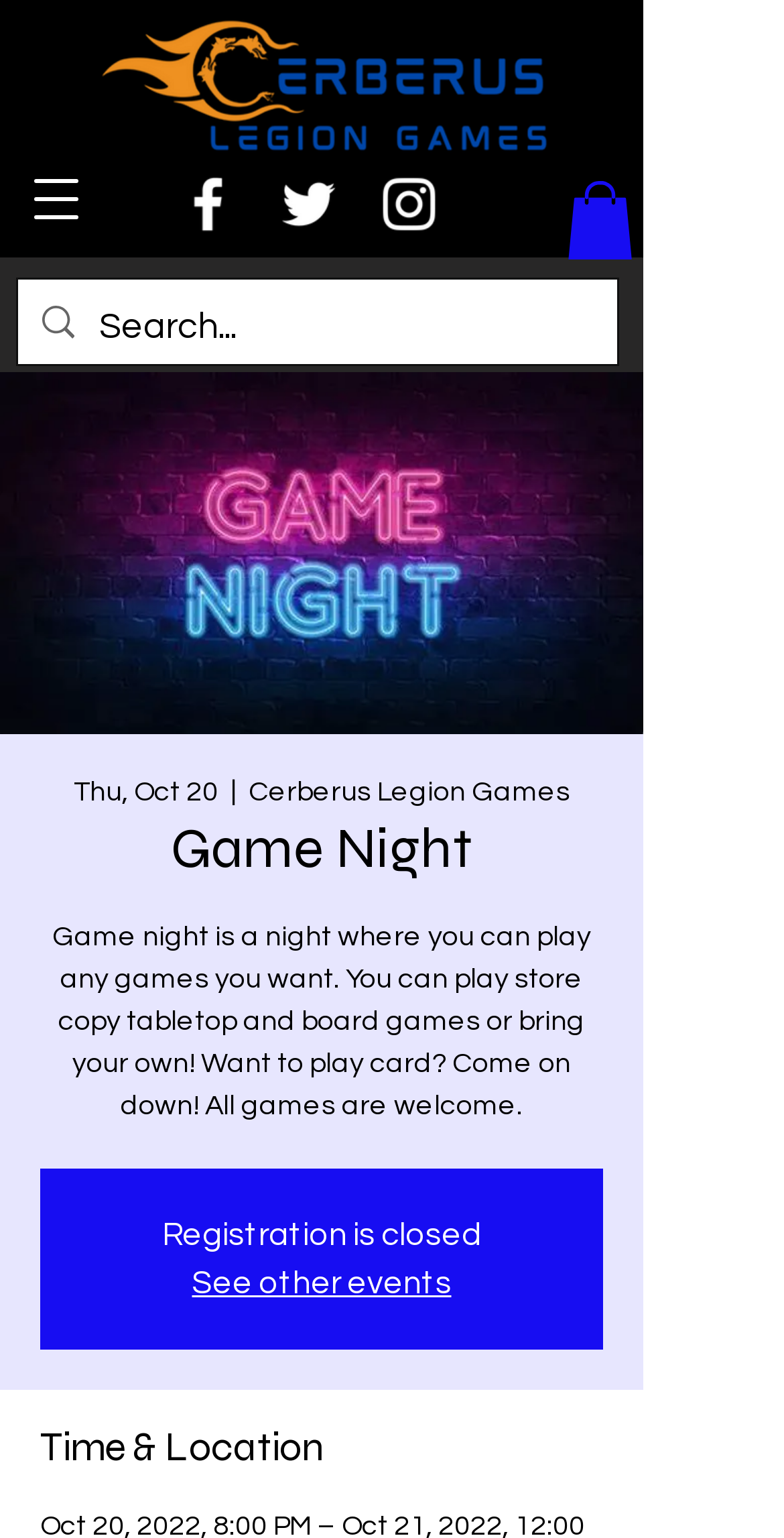Please provide the bounding box coordinates in the format (top-left x, top-left y, bottom-right x, bottom-right y). Remember, all values are floating point numbers between 0 and 1. What is the bounding box coordinate of the region described as: See other events

[0.245, 0.824, 0.576, 0.845]